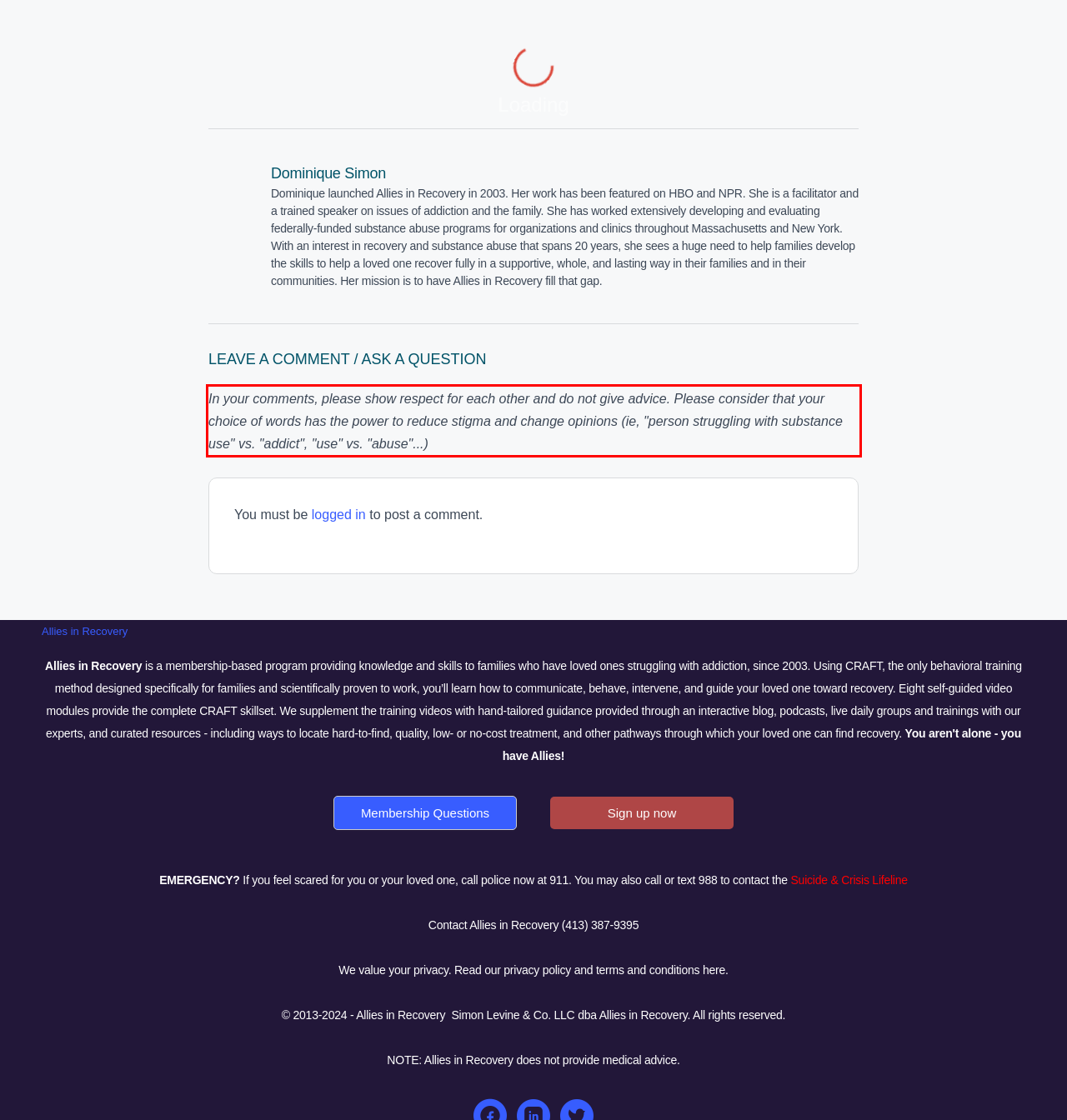Given a screenshot of a webpage with a red bounding box, extract the text content from the UI element inside the red bounding box.

In your comments, please show respect for each other and do not give advice. Please consider that your choice of words has the power to reduce stigma and change opinions (ie, "person struggling with substance use" vs. "addict", "use" vs. "abuse"...)